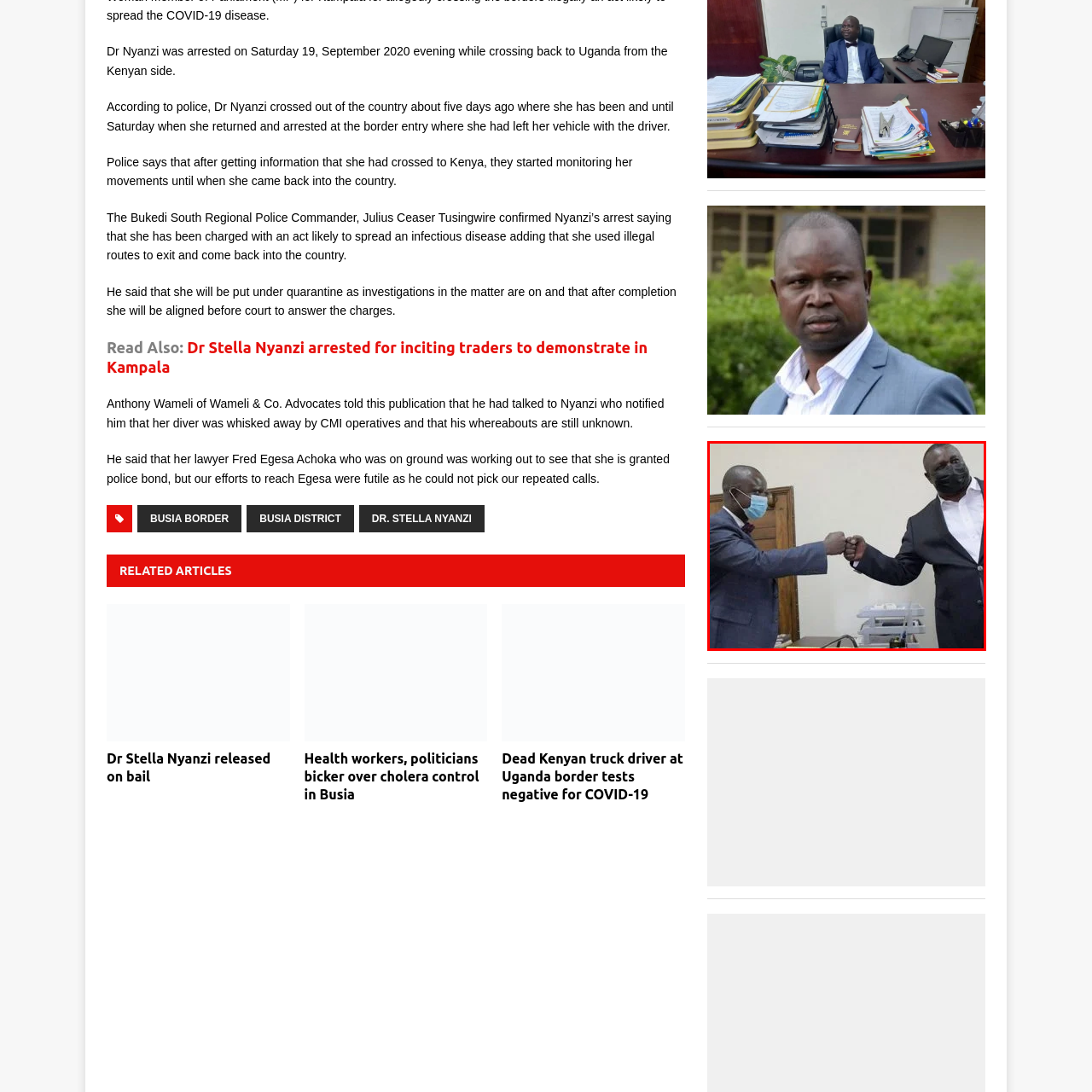Observe the content highlighted by the red box and supply a one-word or short phrase answer to the question: What is the setting of the image?

An official office